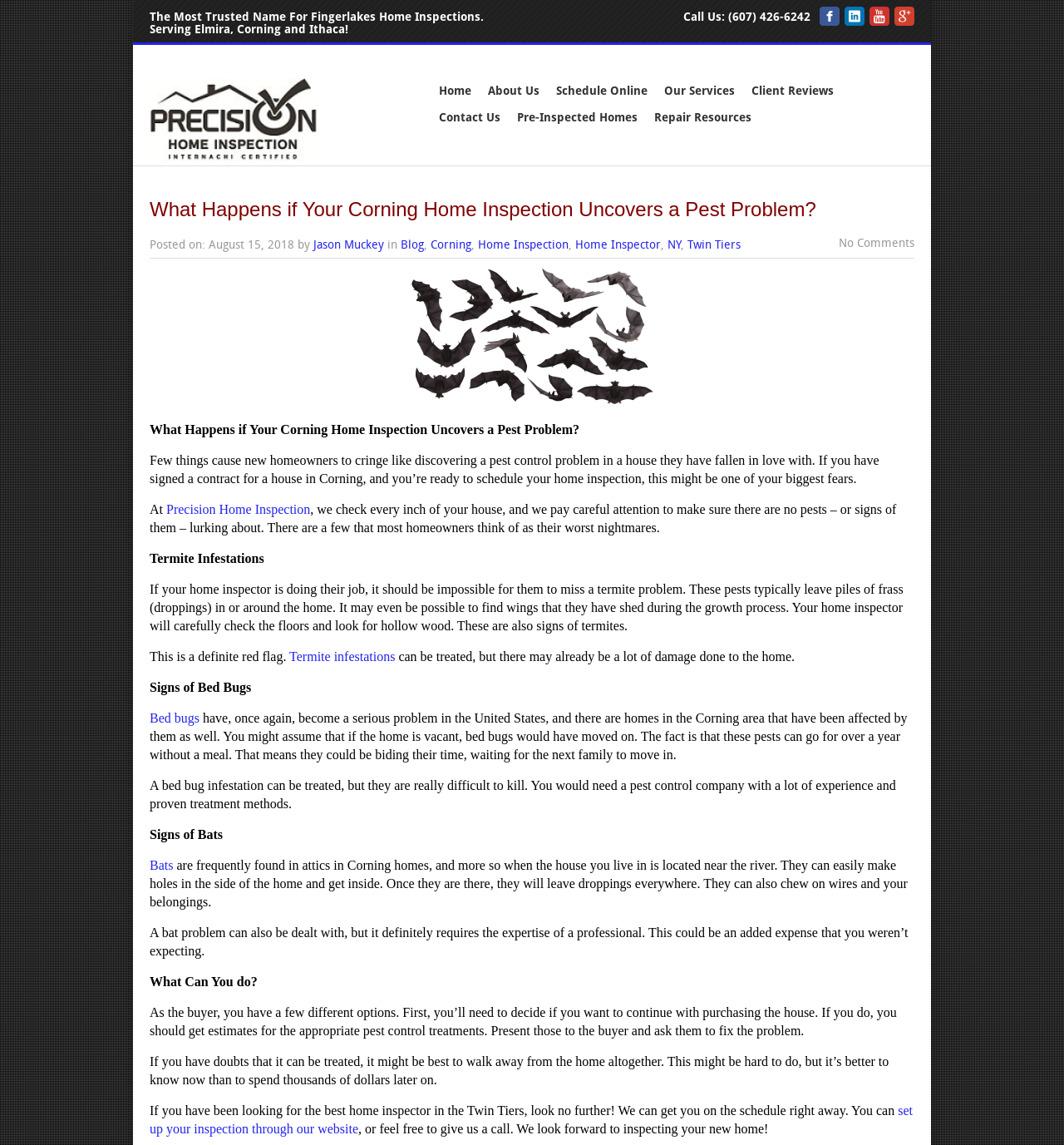What are the three pest problems mentioned?
Give a detailed and exhaustive answer to the question.

The three pest problems mentioned in the article are Termites, Bed Bugs, and Bats. These can be found in the subheadings of the article, with 'Termite Infestations' having bounding box coordinates [0.141, 0.482, 0.248, 0.494], 'Signs of Bed Bugs' having bounding box coordinates [0.141, 0.594, 0.236, 0.607], and 'Signs of Bats' having bounding box coordinates [0.141, 0.723, 0.209, 0.735].